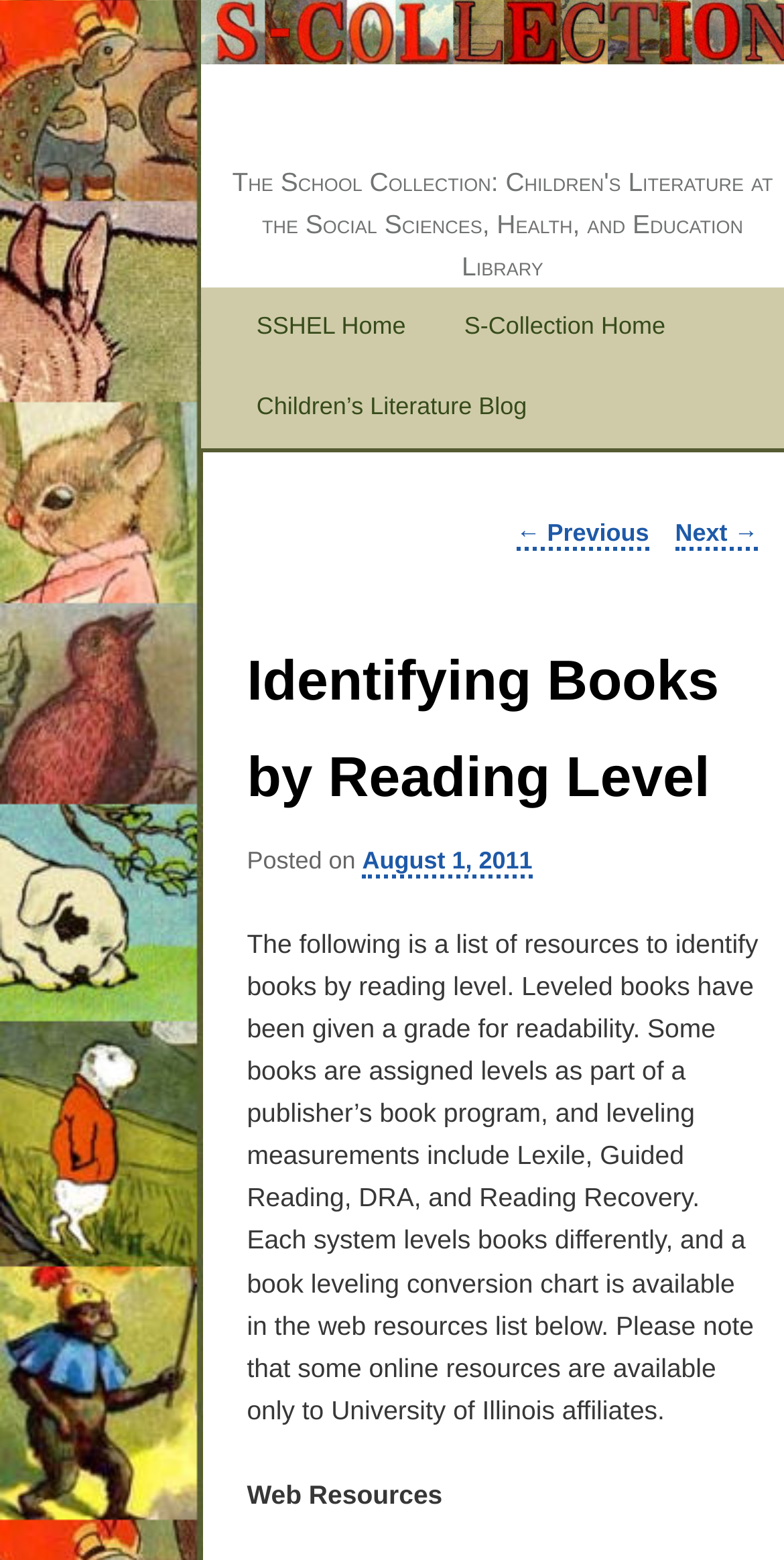Locate the bounding box coordinates of the element I should click to achieve the following instruction: "Read next post".

[0.861, 0.333, 0.967, 0.354]